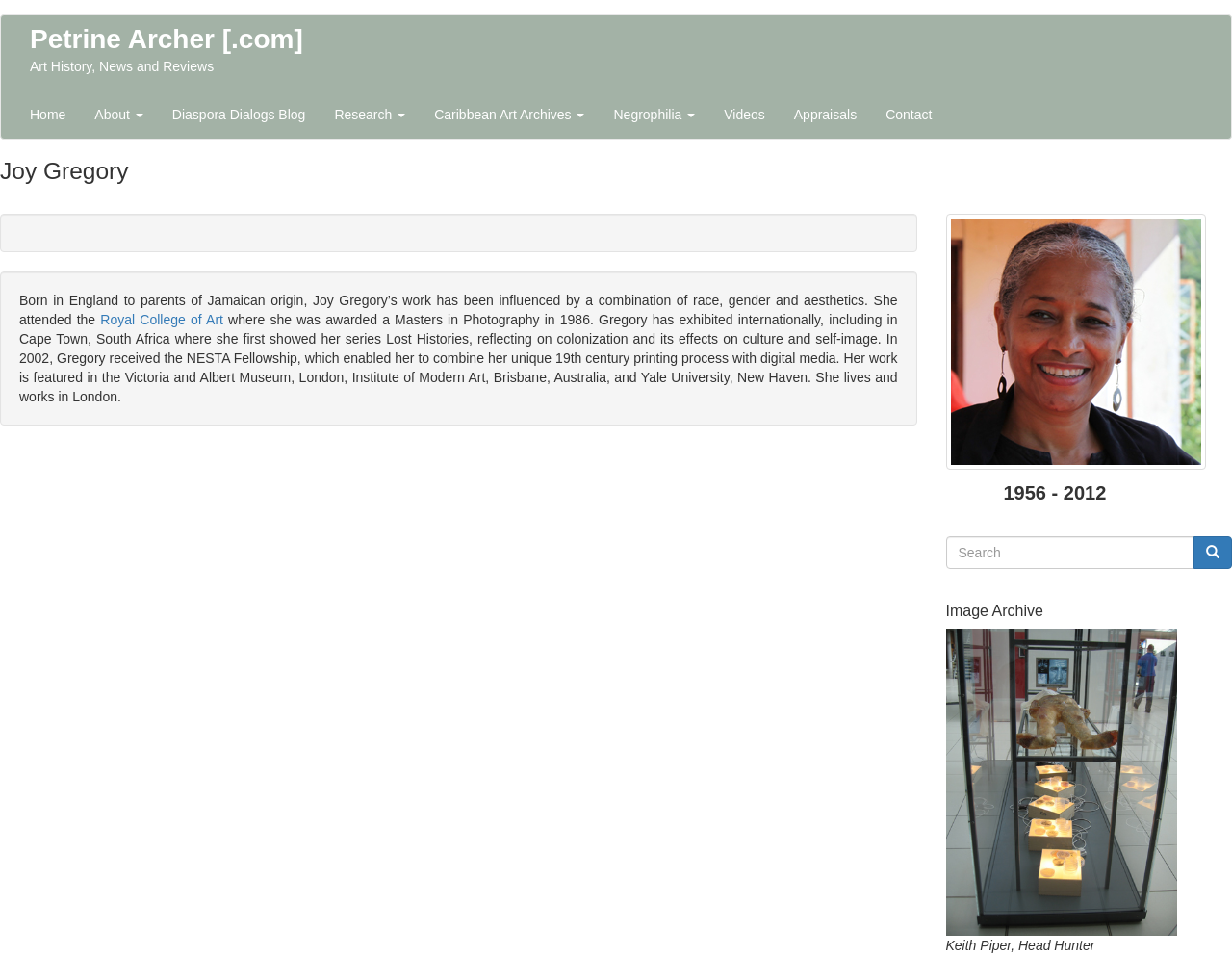Highlight the bounding box coordinates of the element that should be clicked to carry out the following instruction: "select the Archives tab". The coordinates must be given as four float numbers ranging from 0 to 1, i.e., [left, top, right, bottom].

None